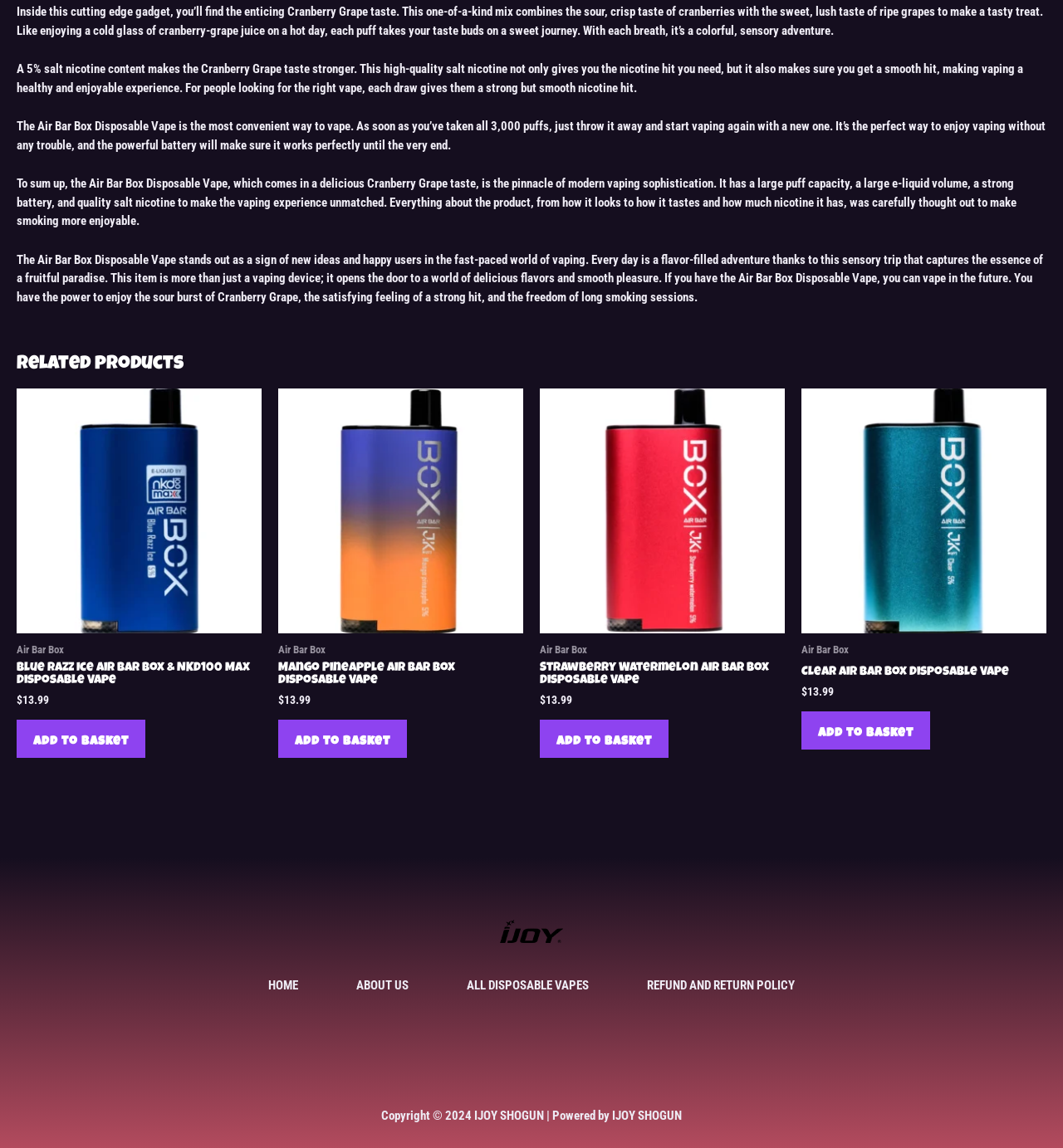Can you find the bounding box coordinates for the element to click on to achieve the instruction: "Click on the 'Clear Air Bar Box Disposable Vape' link"?

[0.754, 0.58, 0.949, 0.596]